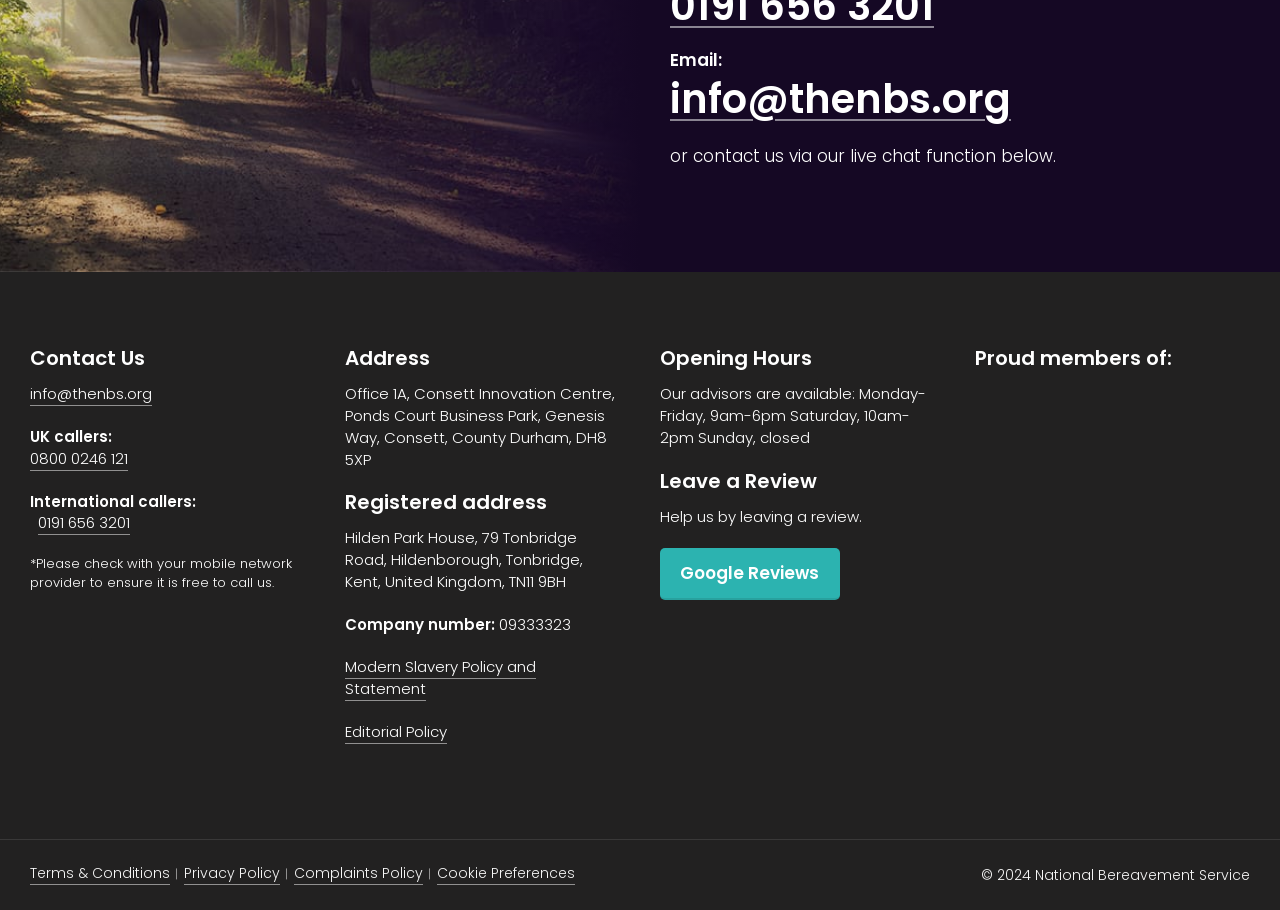Provide a brief response to the question below using one word or phrase:
What is the email address to contact?

info@thenbs.org